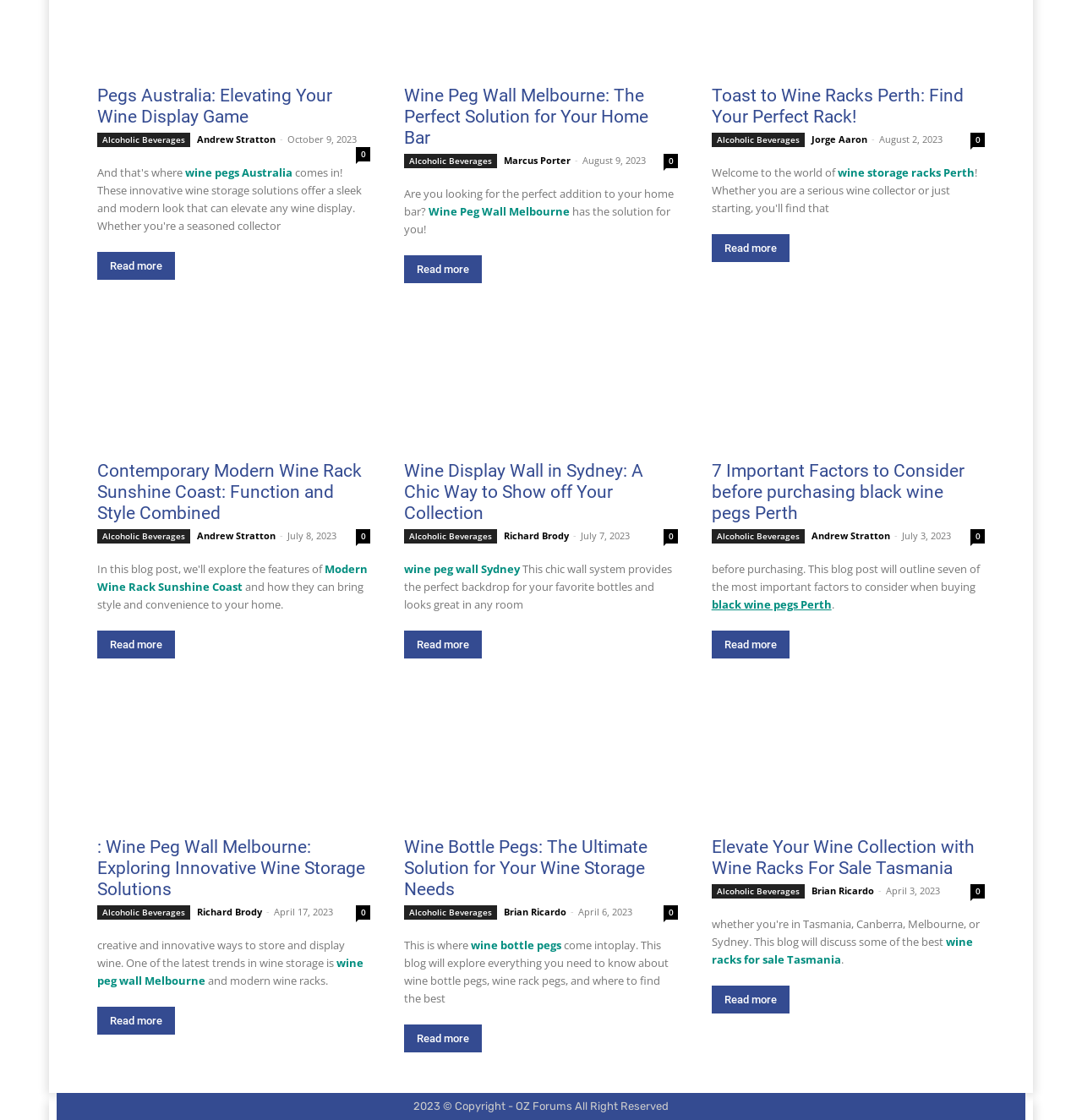Using the description "wine pegs Australia", locate and provide the bounding box of the UI element.

[0.171, 0.147, 0.273, 0.161]